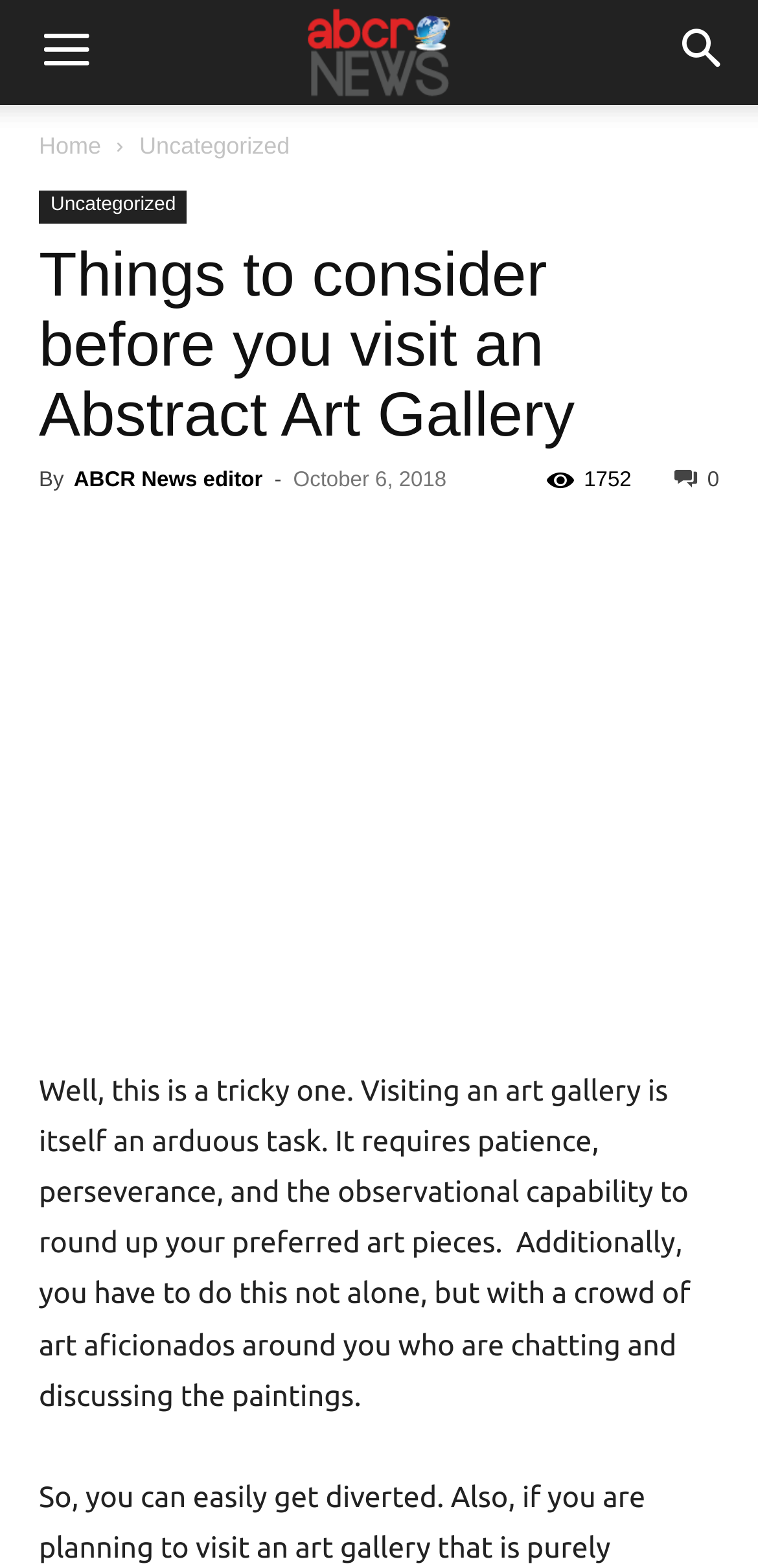When was the article published?
Based on the screenshot, respond with a single word or phrase.

October 6, 2018